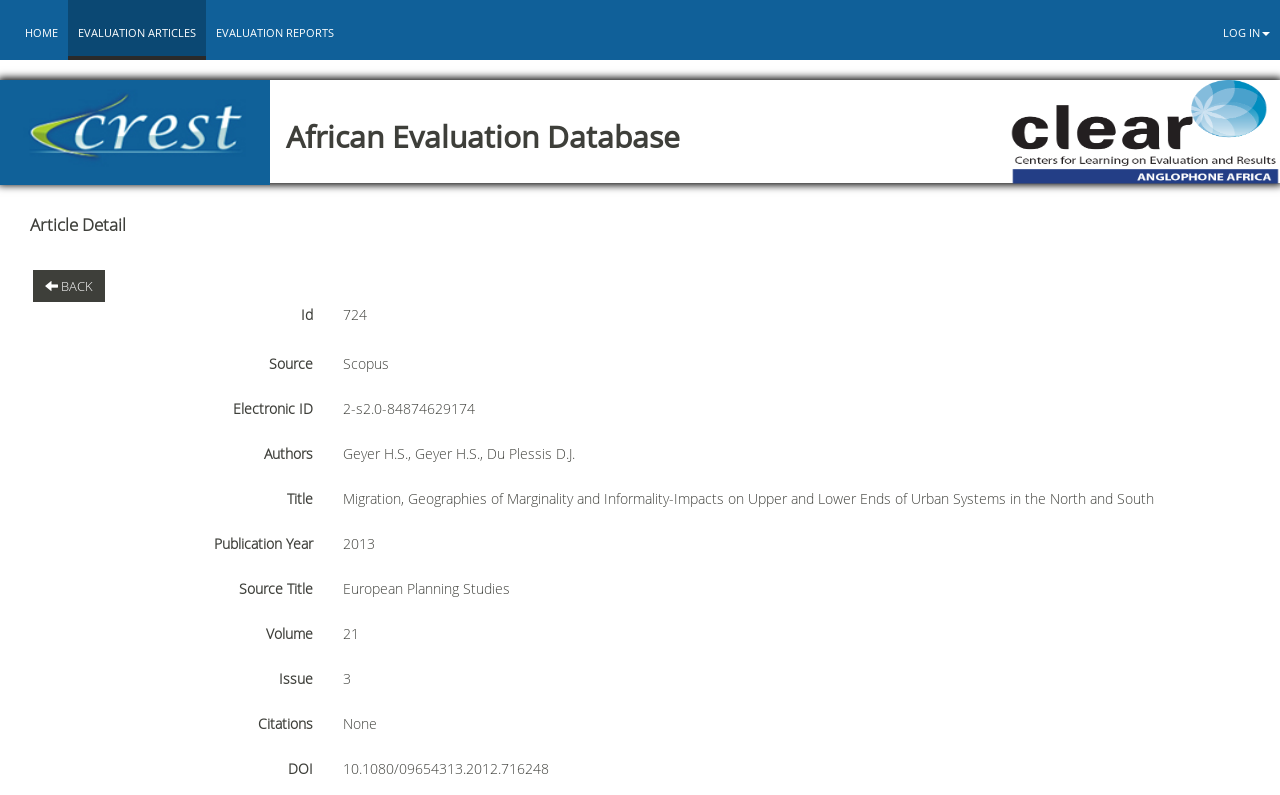Please answer the following question using a single word or phrase: What is the source of the article?

Scopus